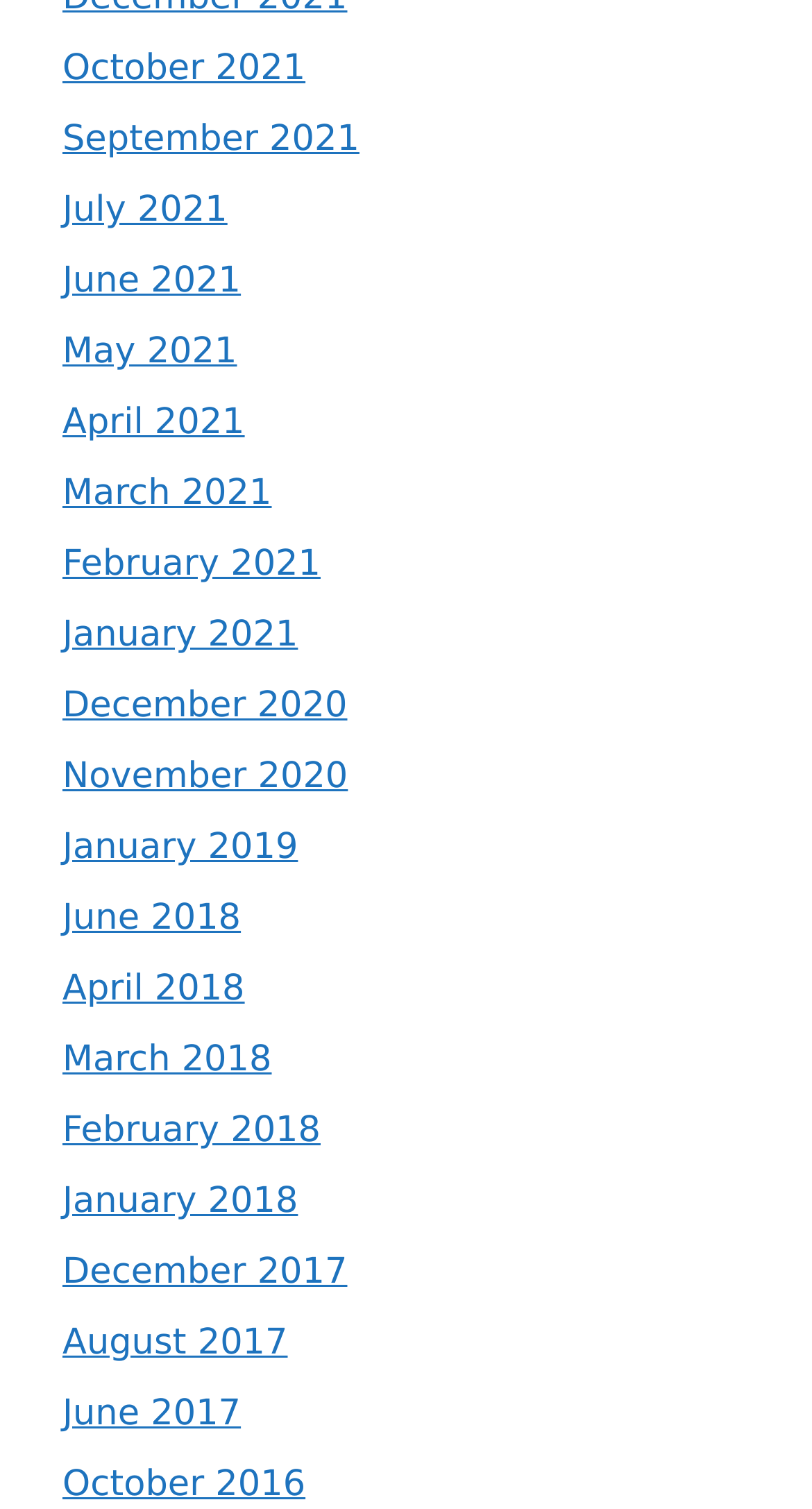Please identify the bounding box coordinates of where to click in order to follow the instruction: "view October 2021".

[0.077, 0.032, 0.376, 0.06]